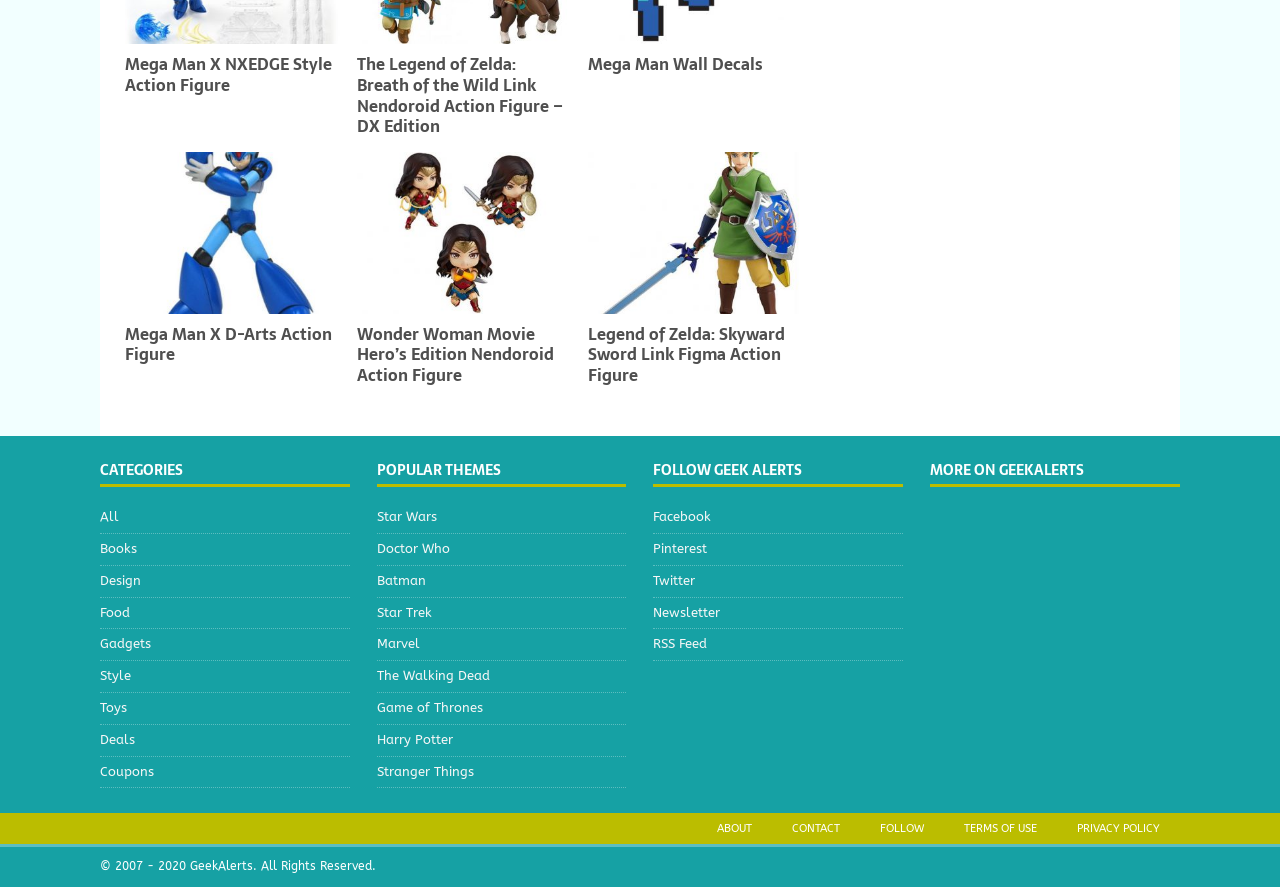What is the name of the action figure in the first article?
Look at the image and answer the question with a single word or phrase.

Mega Man X NXEDGE Style